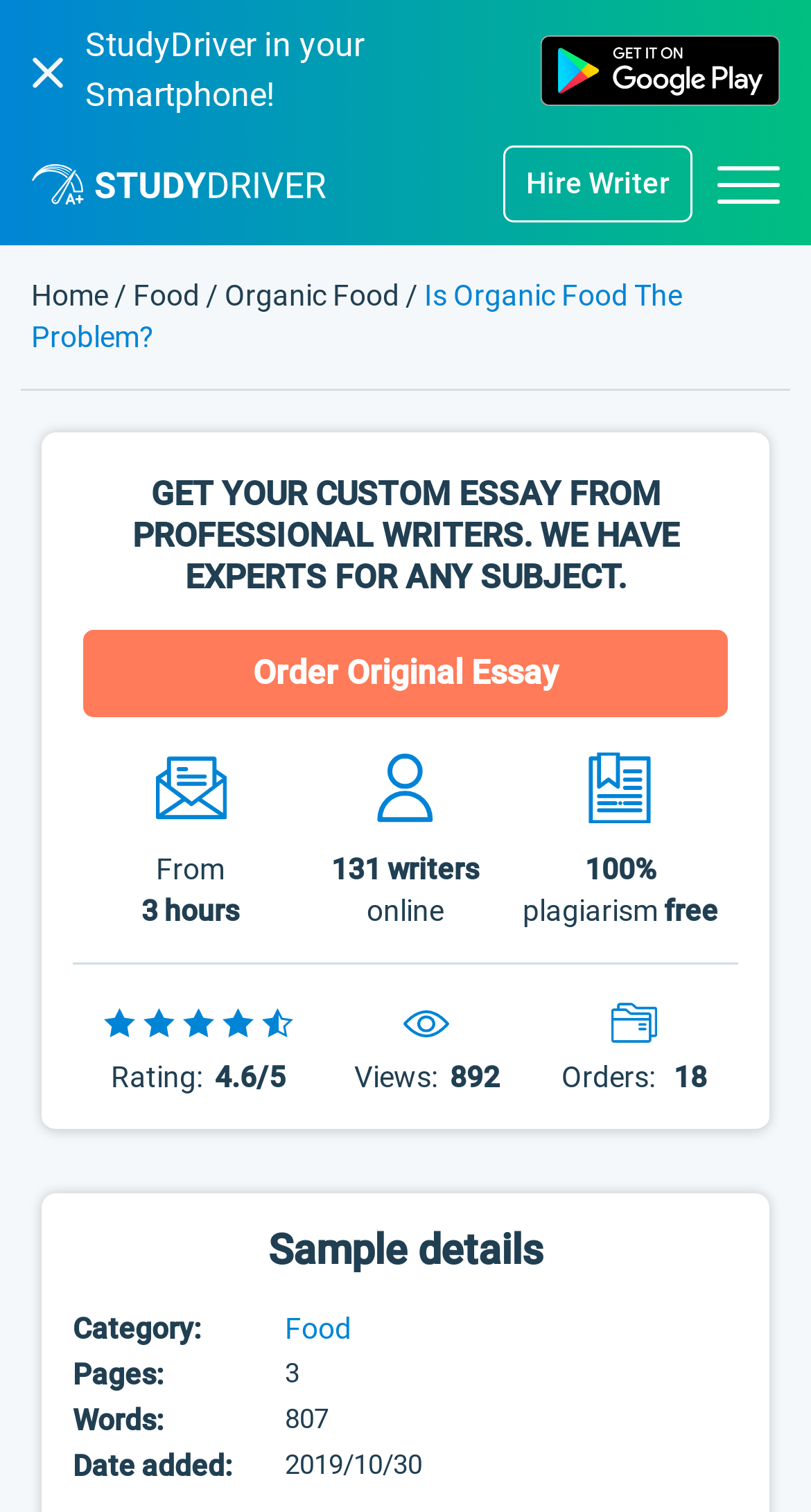What is the topic of the essay?
Provide a detailed answer to the question, using the image to inform your response.

I found the answer by examining the title of the essay, which is 'Is Organic Food The Problem?' and also by looking at the category specified in the table, which is 'Food'.